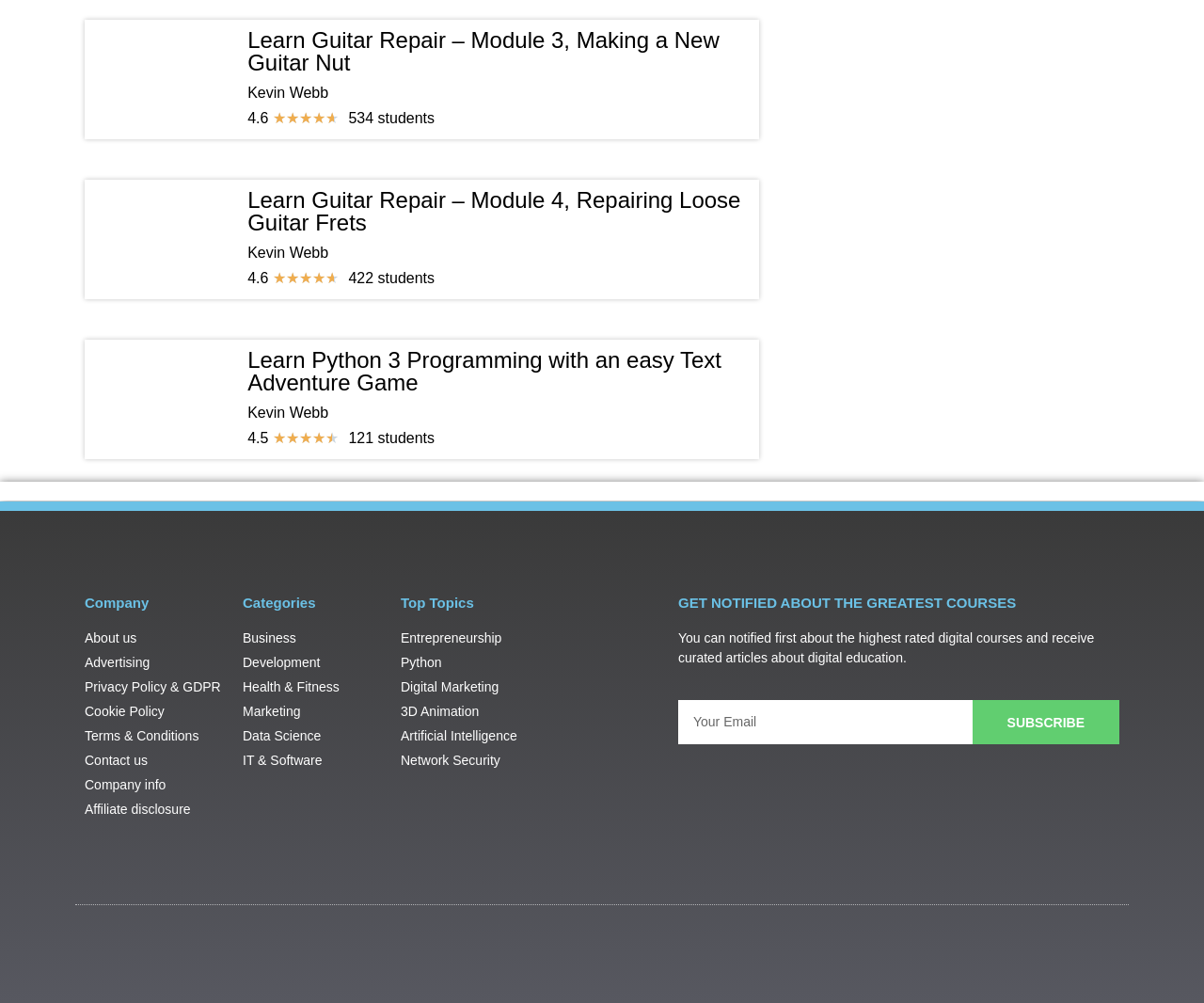Please answer the following question using a single word or phrase: 
How many courses are listed on this page?

3